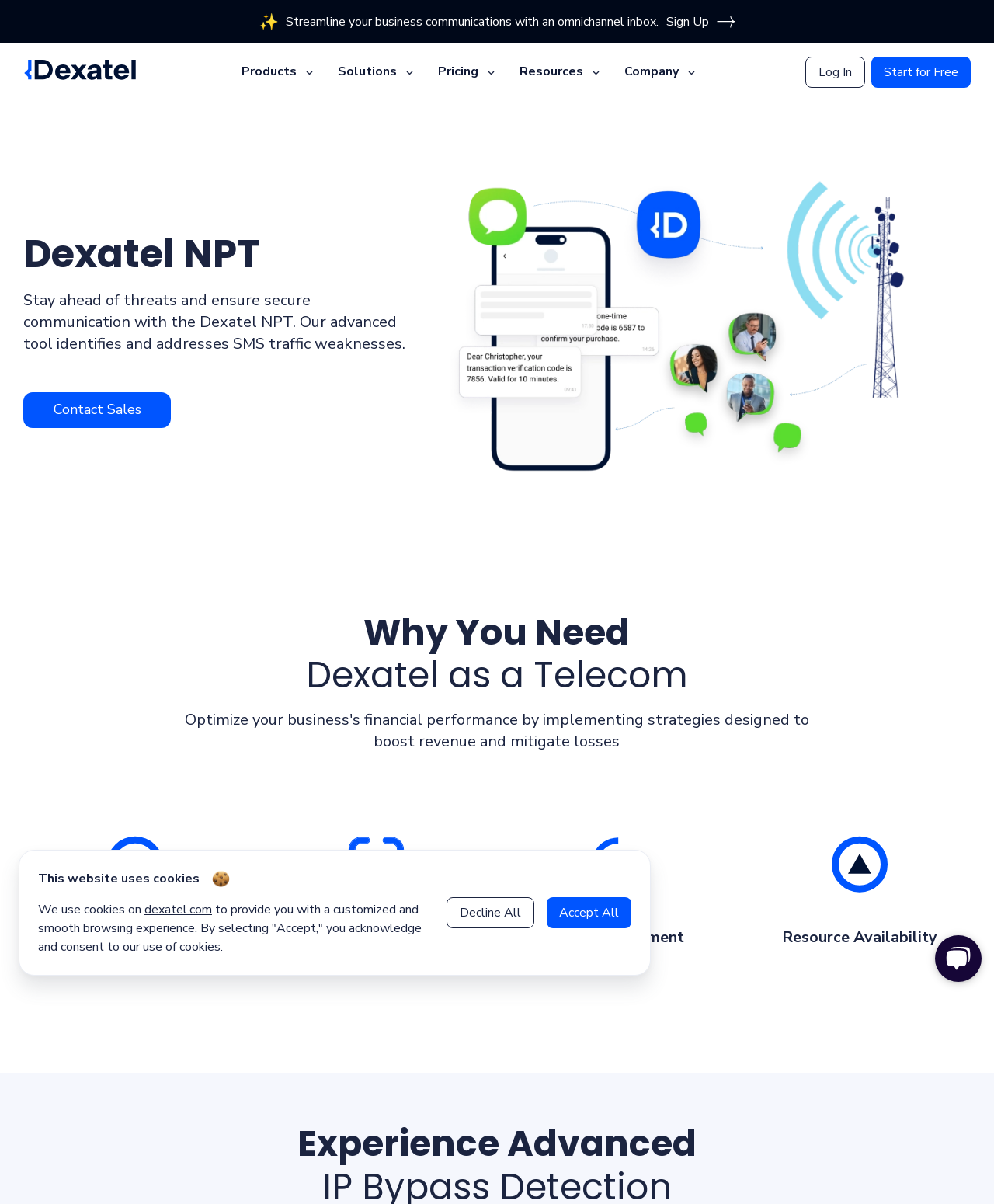Determine the bounding box coordinates for the element that should be clicked to follow this instruction: "Explore products". The coordinates should be given as four float numbers between 0 and 1, in the format [left, top, right, bottom].

[0.233, 0.036, 0.33, 0.084]